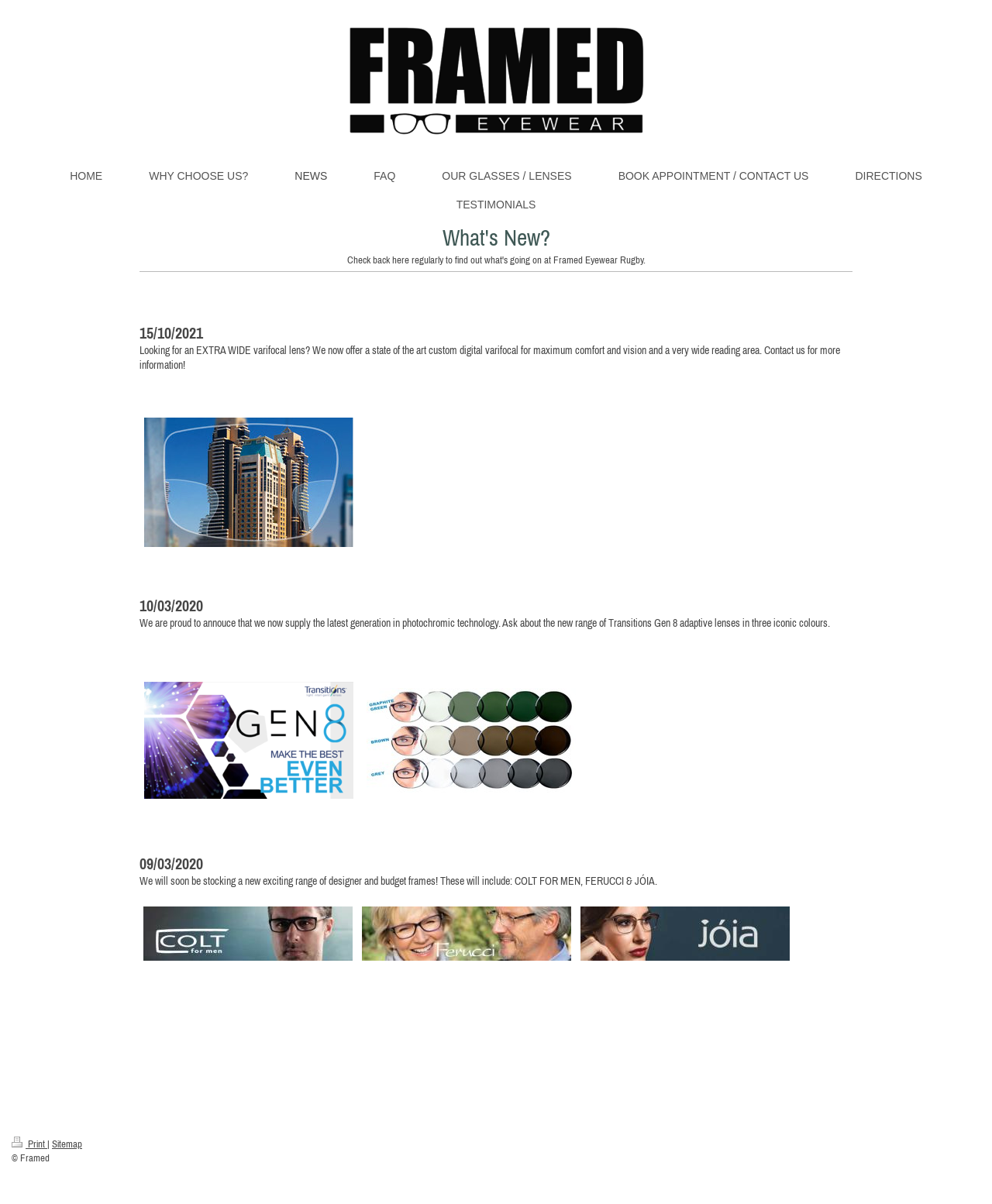Highlight the bounding box coordinates of the element you need to click to perform the following instruction: "book an appointment."

[0.601, 0.138, 0.837, 0.154]